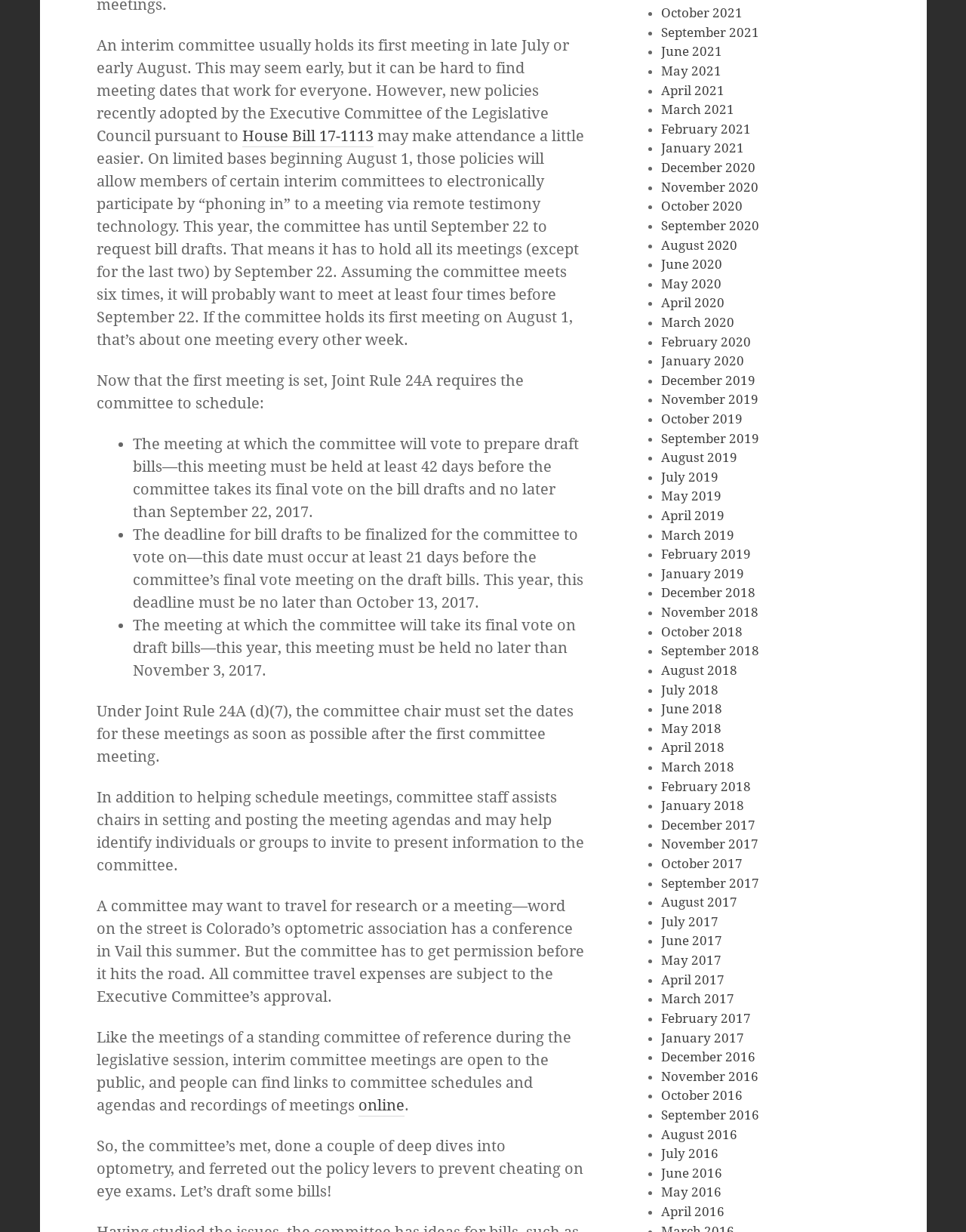Show the bounding box coordinates of the element that should be clicked to complete the task: "view 'October 2021'".

[0.685, 0.004, 0.769, 0.017]